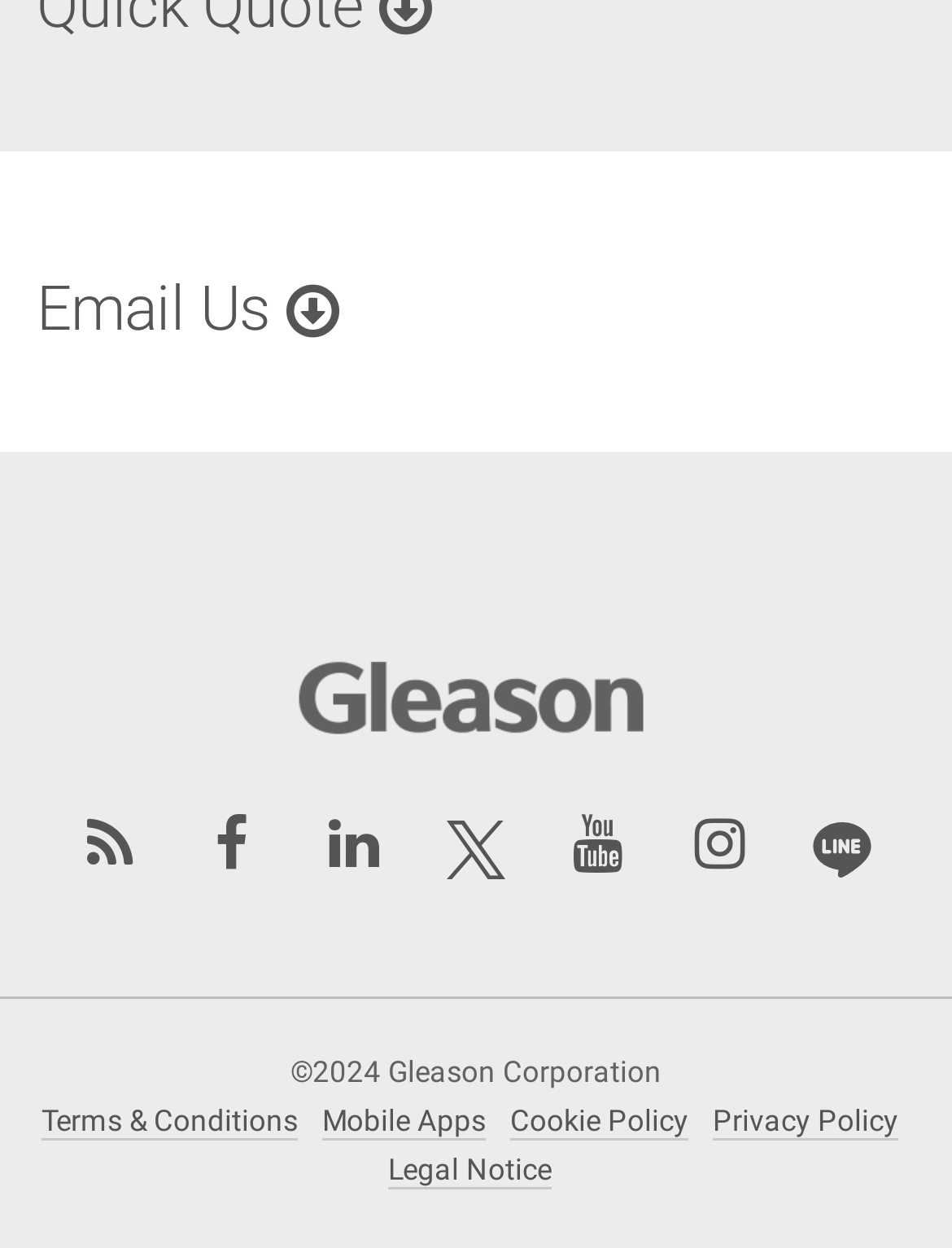Review the image closely and give a comprehensive answer to the question: How many links are there at the bottom of the page?

There are five links at the bottom of the page, including 'Terms & Conditions', 'Mobile Apps', 'Cookie Policy', 'Privacy Policy', and 'Legal Notice'.